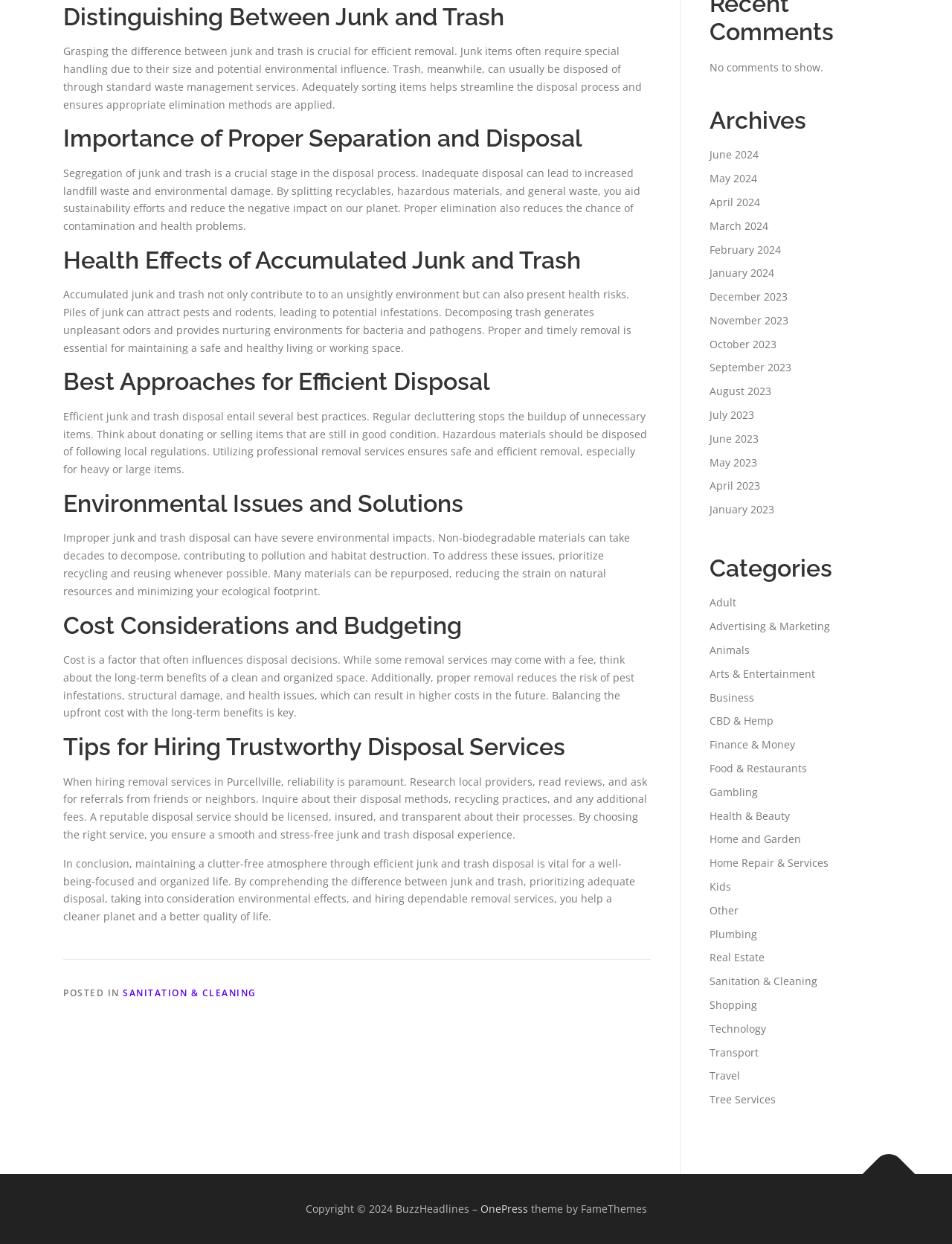Find and provide the bounding box coordinates for the UI element described with: "Transport".

[0.745, 0.84, 0.797, 0.851]